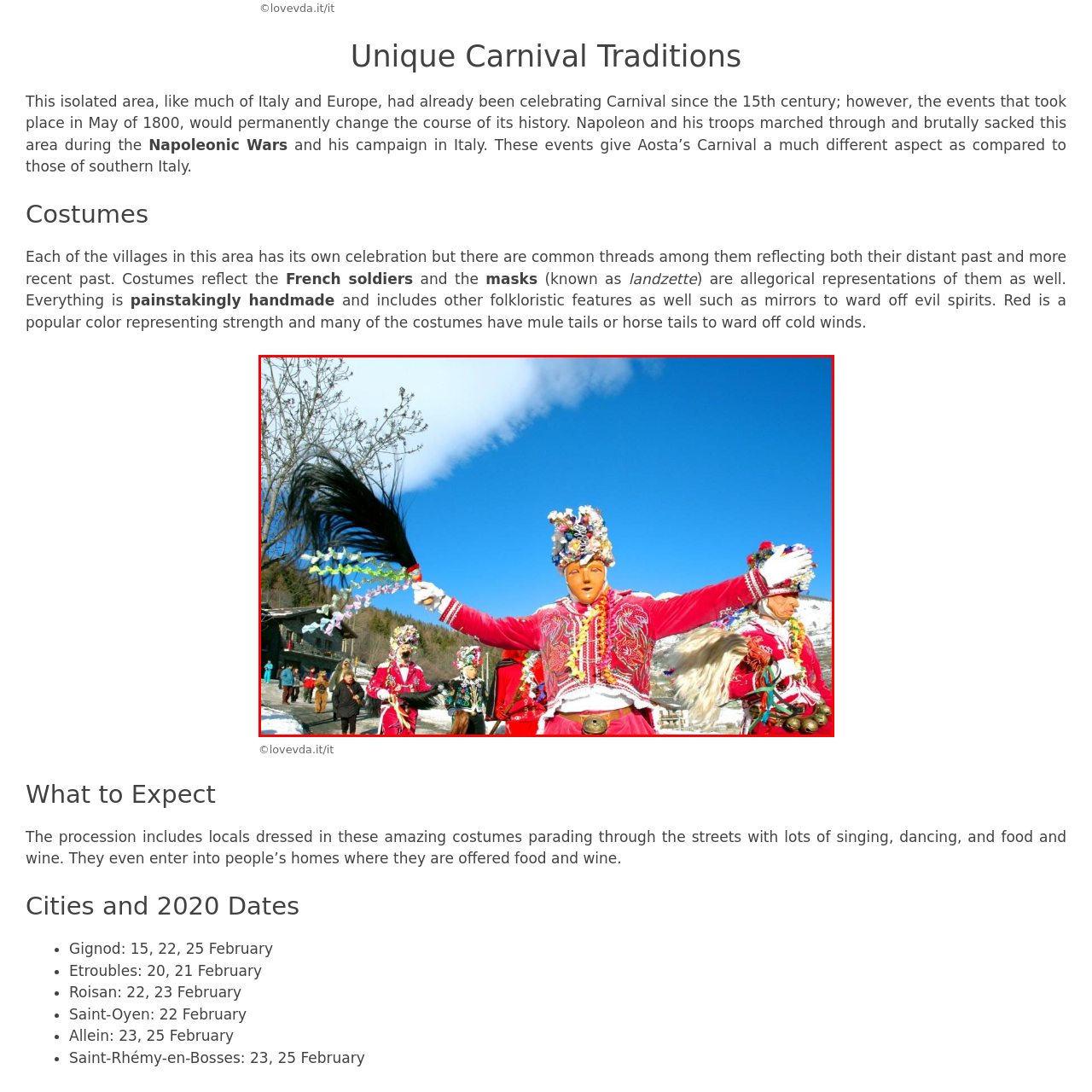What is the season in which the Carnival is taking place?
Please focus on the image surrounded by the red bounding box and provide a one-word or phrase answer based on the image.

Winter